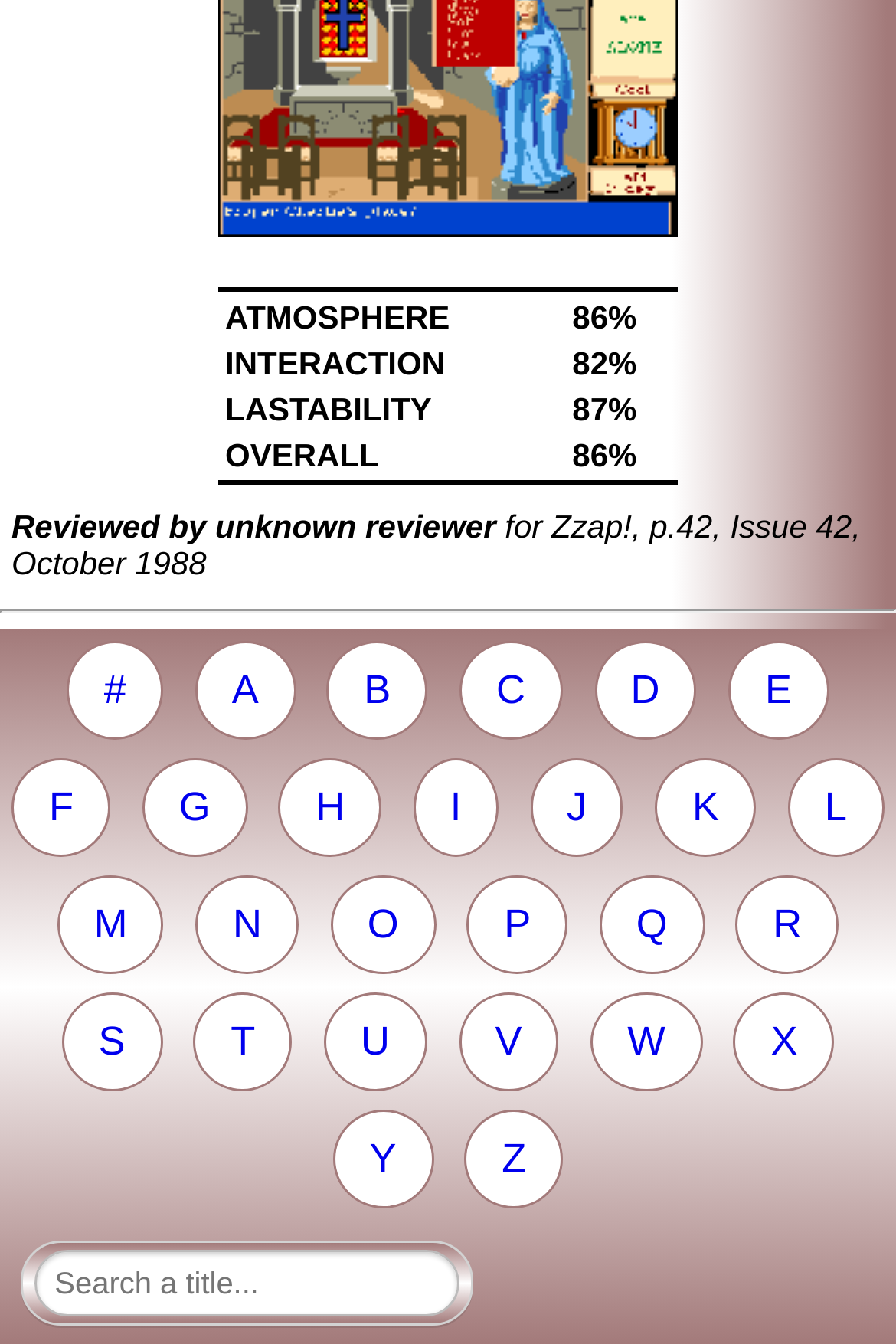Locate the bounding box coordinates of the element that should be clicked to fulfill the instruction: "Explore Children category".

None